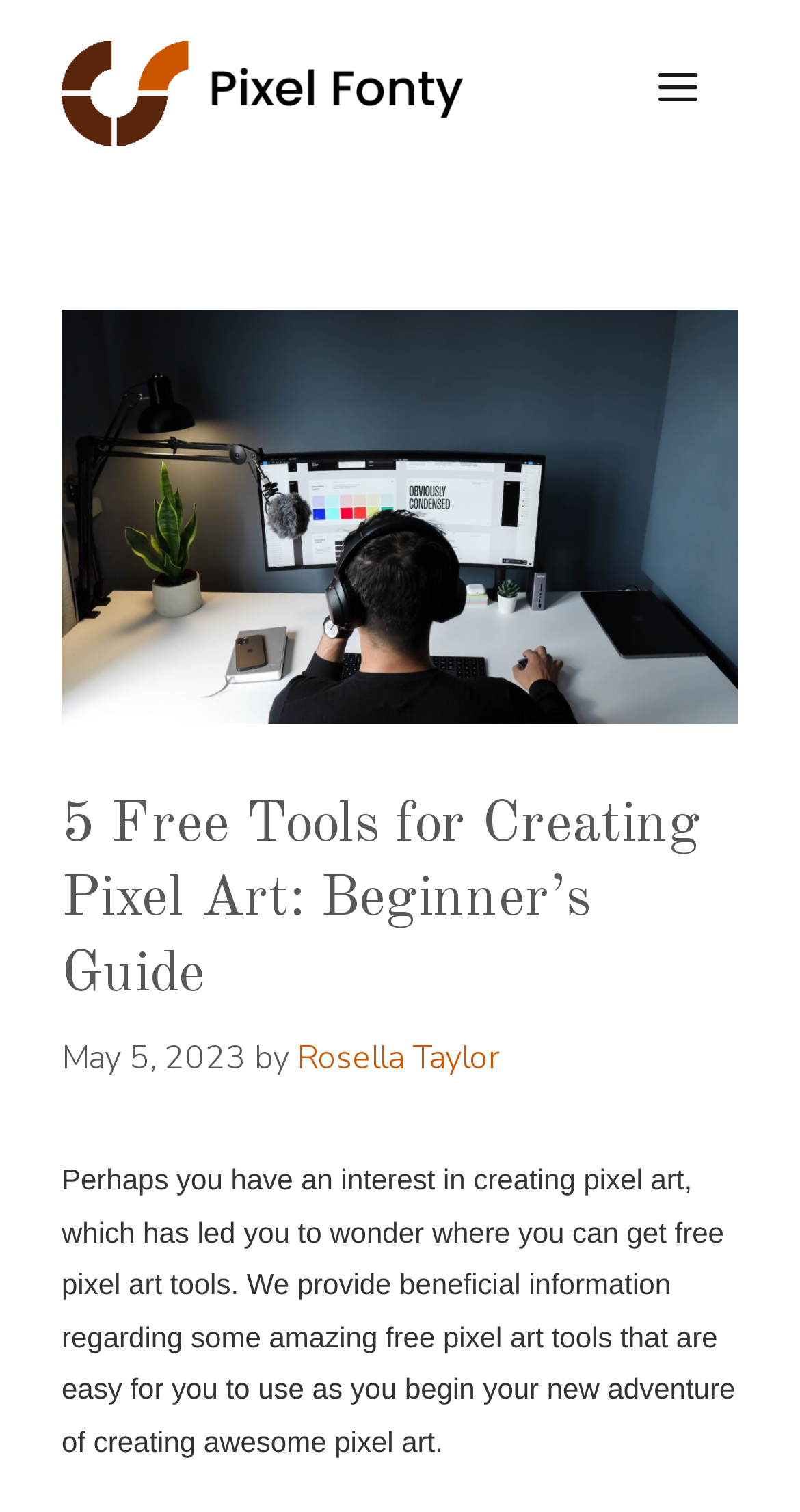Provide your answer in a single word or phrase: 
When was the article published?

May 5, 2023